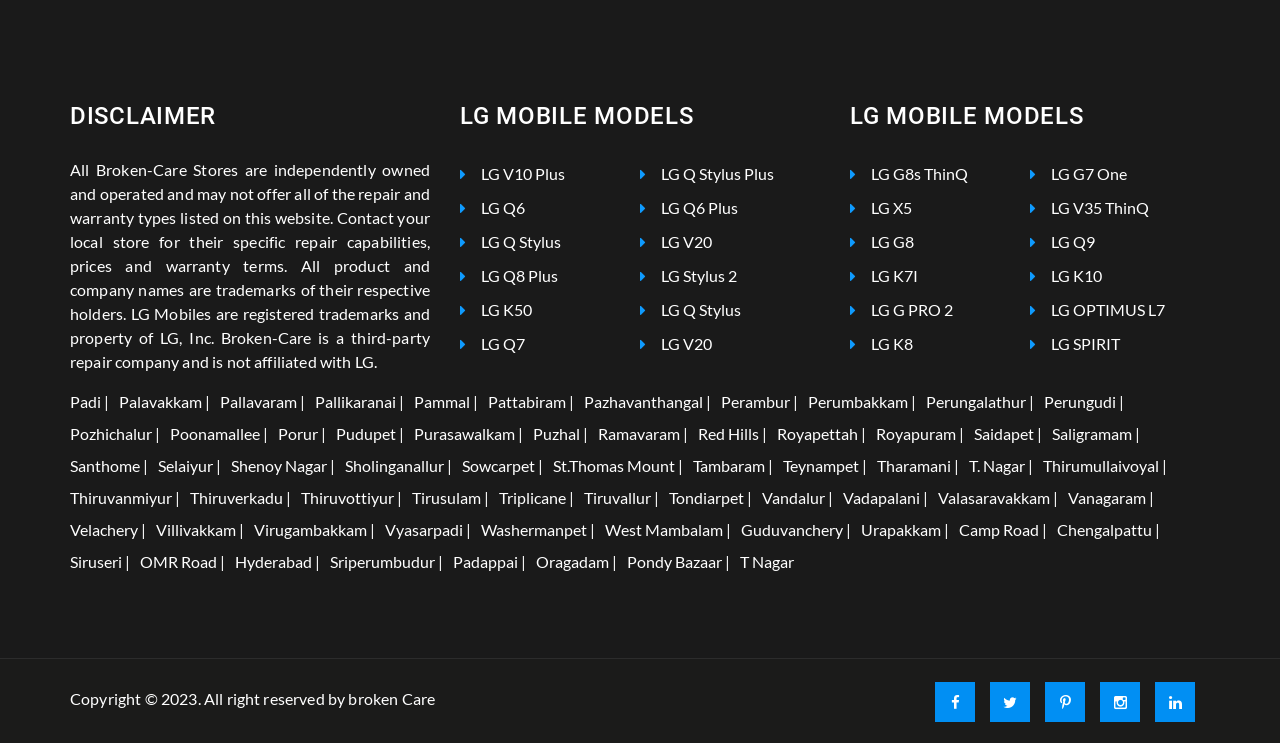Extract the bounding box coordinates for the HTML element that matches this description: "LG X5". The coordinates should be four float numbers between 0 and 1, i.e., [left, top, right, bottom].

[0.664, 0.266, 0.712, 0.292]